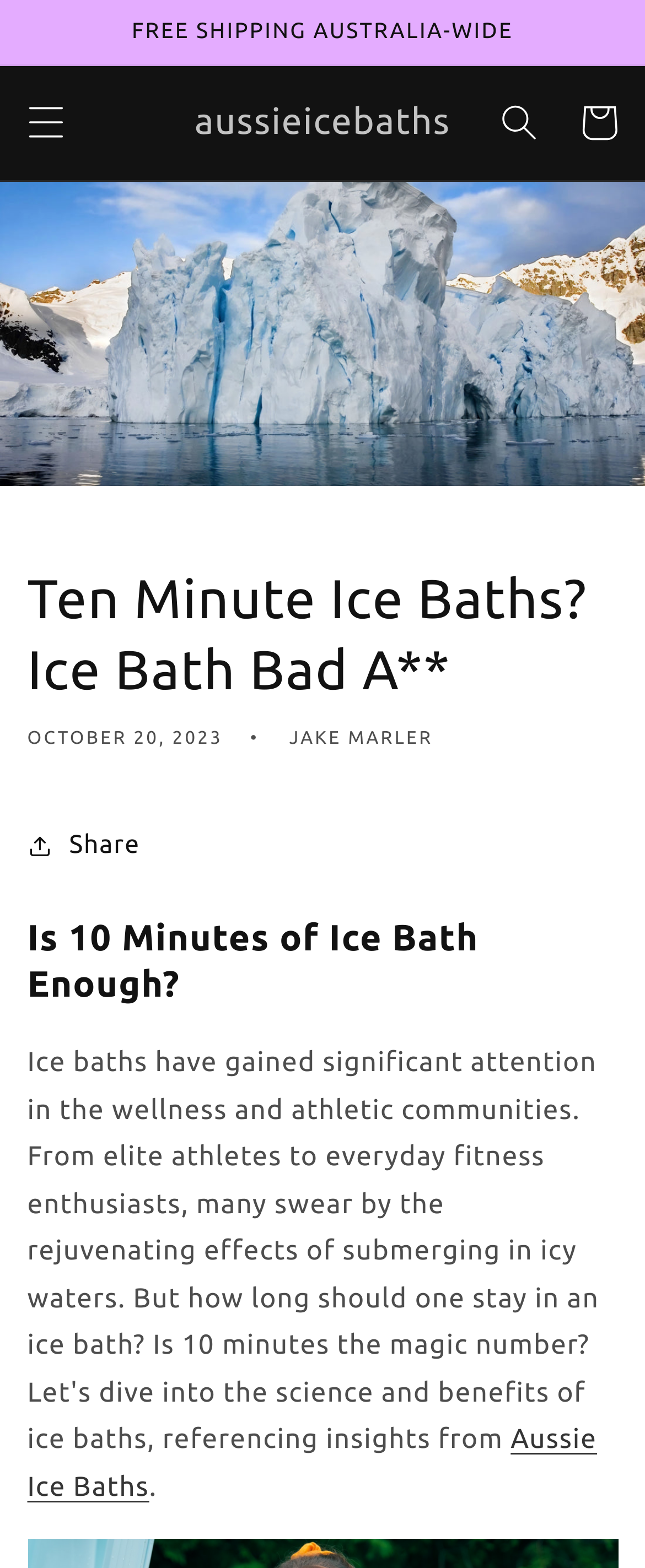Offer a detailed account of what is visible on the webpage.

The webpage is about the science and benefits of ice baths, specifically exploring the optimal duration of 10 minutes. At the top of the page, there is an announcement section with a banner stating "FREE SHIPPING AUSTRALIA-WIDE". Below this, there is a menu button on the left and a search button on the right. In the center, the website's logo "aussieicebaths" is displayed.

Below the top section, there is a large image taking up the full width of the page, with a title "Ten Minute Ice Baths? Ice Bath Bad A**" and a date "OCTOBER 20, 2023" above it. The author's name "JAKE MARLER" is also displayed.

Underneath the image, there is a section with a share button on the left and a heading "Is 10 Minutes of Ice Bath Enough?" in the center. On the right, there is a link to "Aussie Ice Baths" and a period symbol.